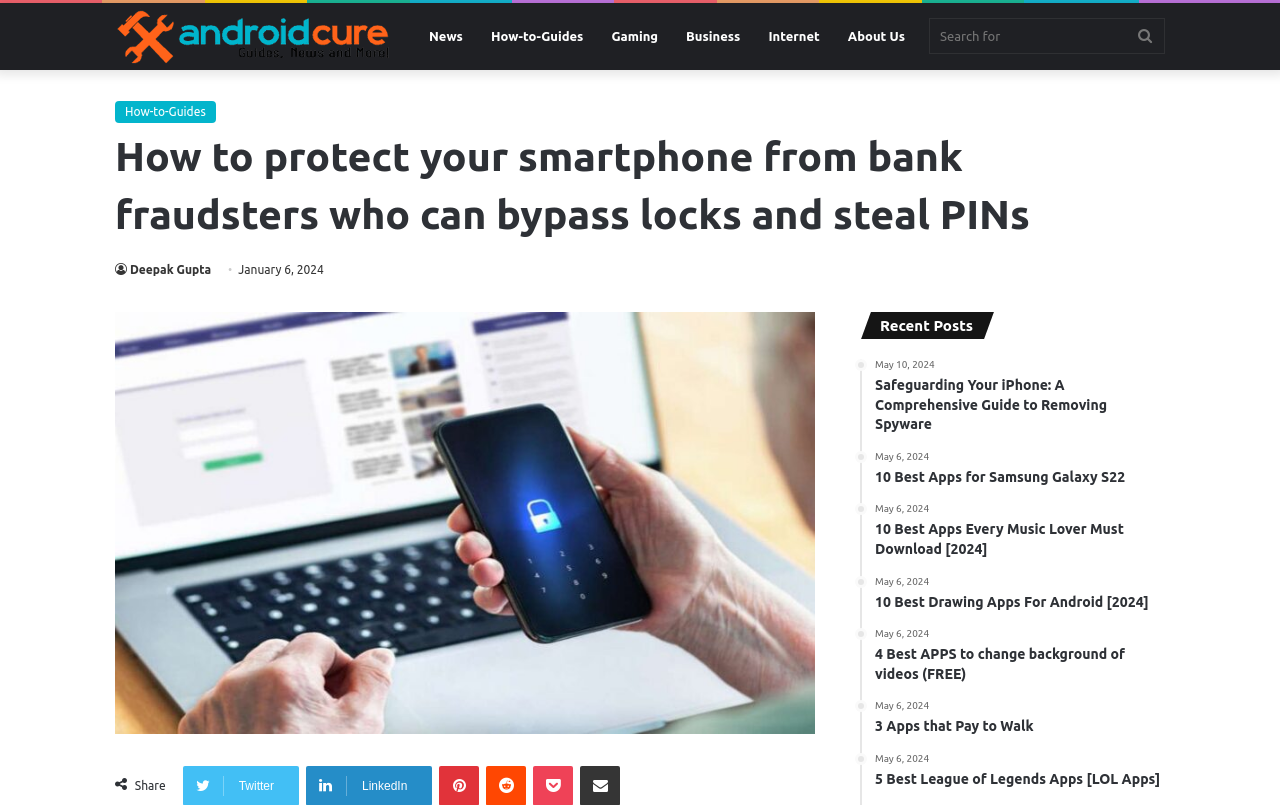Please identify the bounding box coordinates of the clickable area that will allow you to execute the instruction: "Check recent posts".

[0.688, 0.394, 0.76, 0.415]